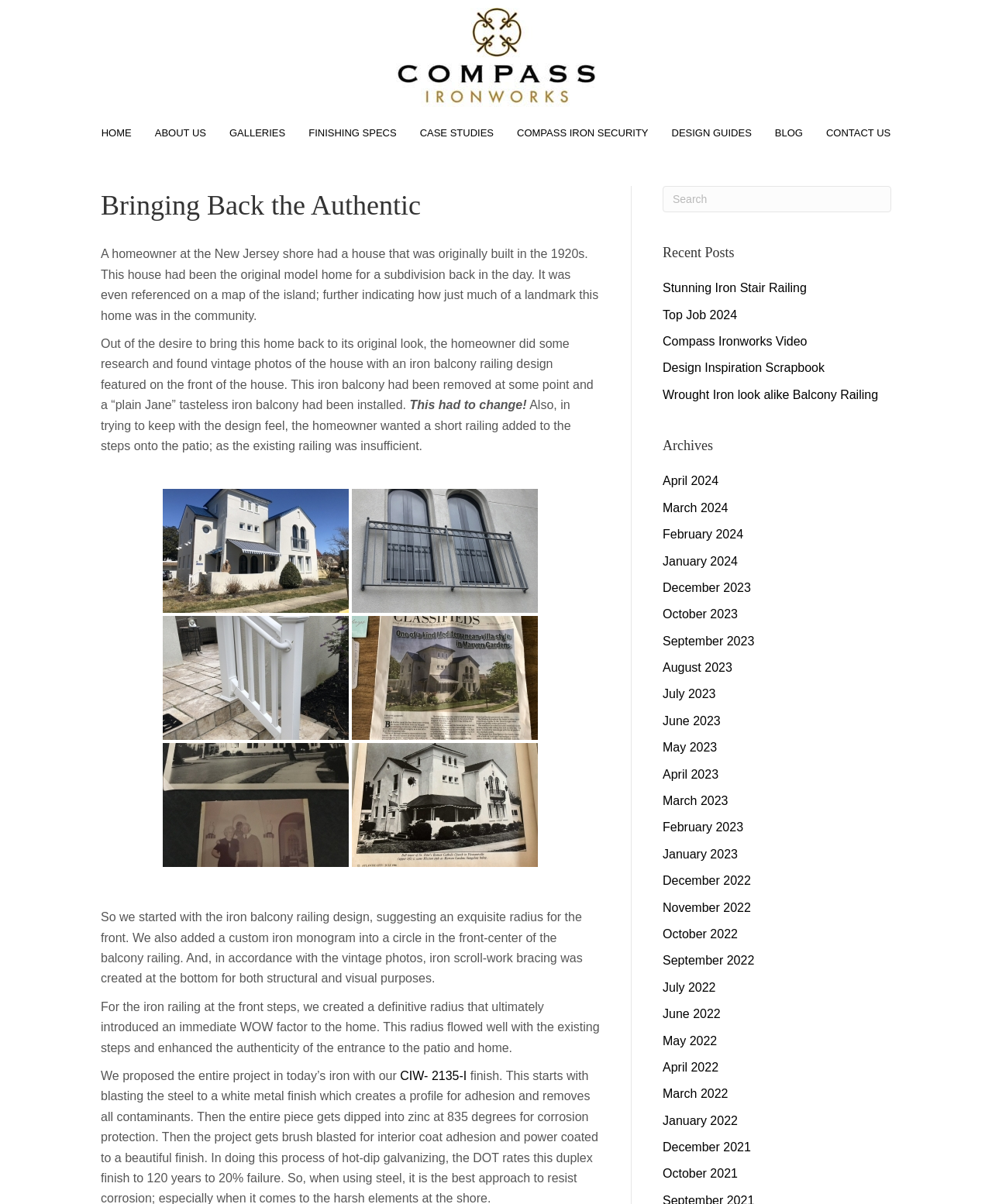Identify and provide the title of the webpage.

Bringing Back the Authentic